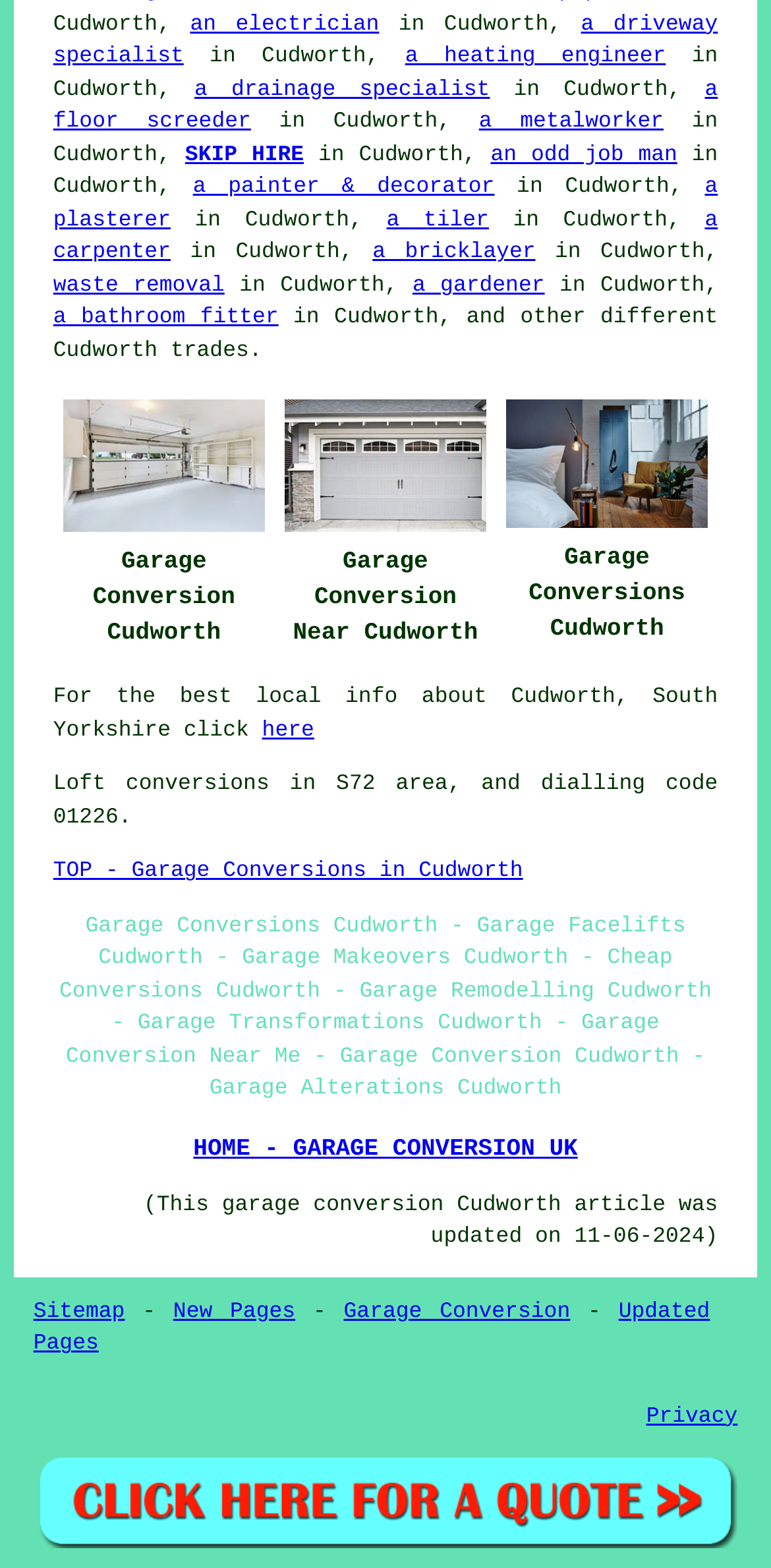What is the location mentioned on the webpage?
Provide a thorough and detailed answer to the question.

The webpage mentions 'Cudworth' and 'South Yorkshire' multiple times, indicating that the location being referred to is Cudworth, South Yorkshire.